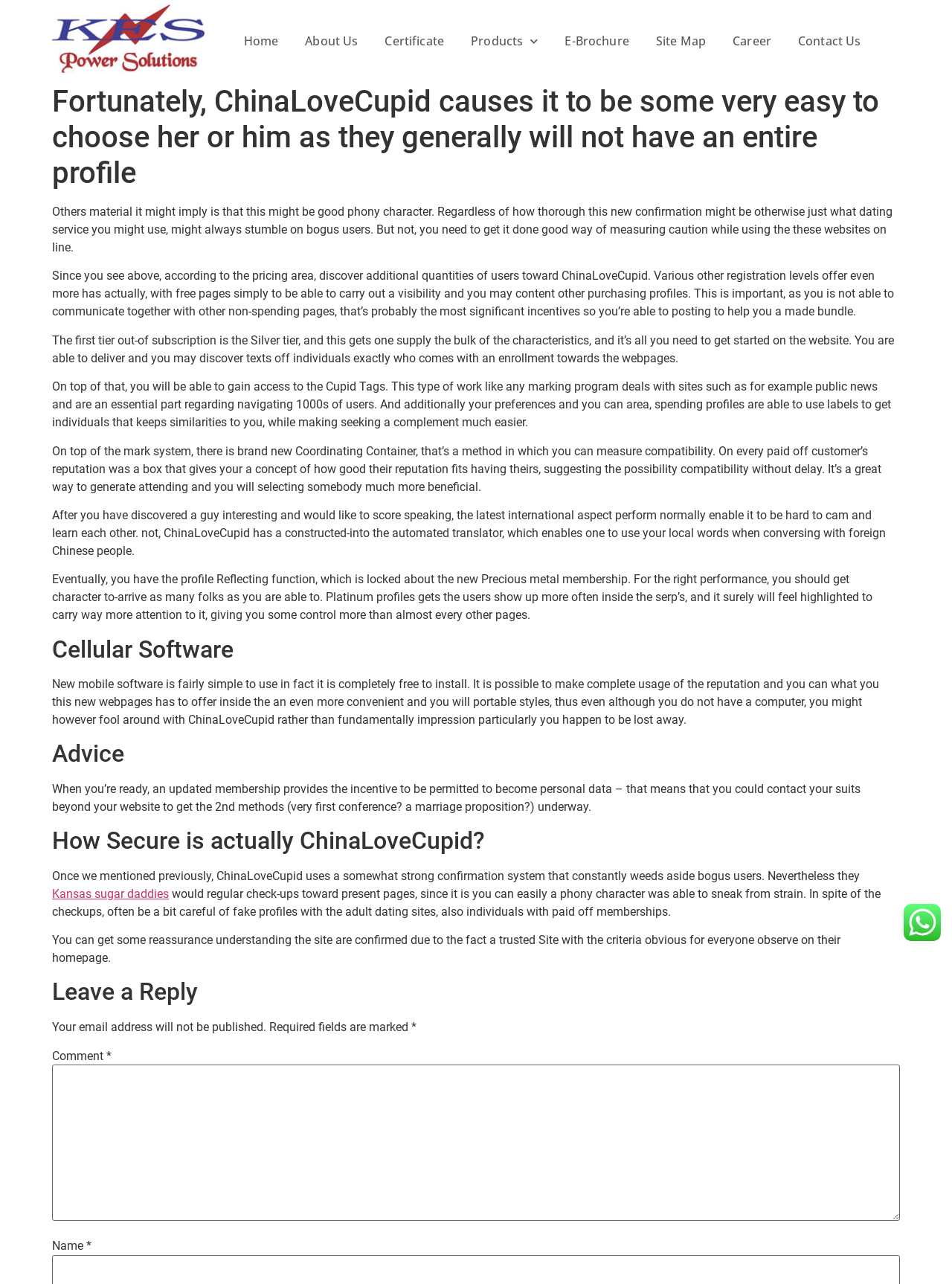What is the purpose of the Coordinating Container?
Using the visual information, respond with a single word or phrase.

Measure compatibility